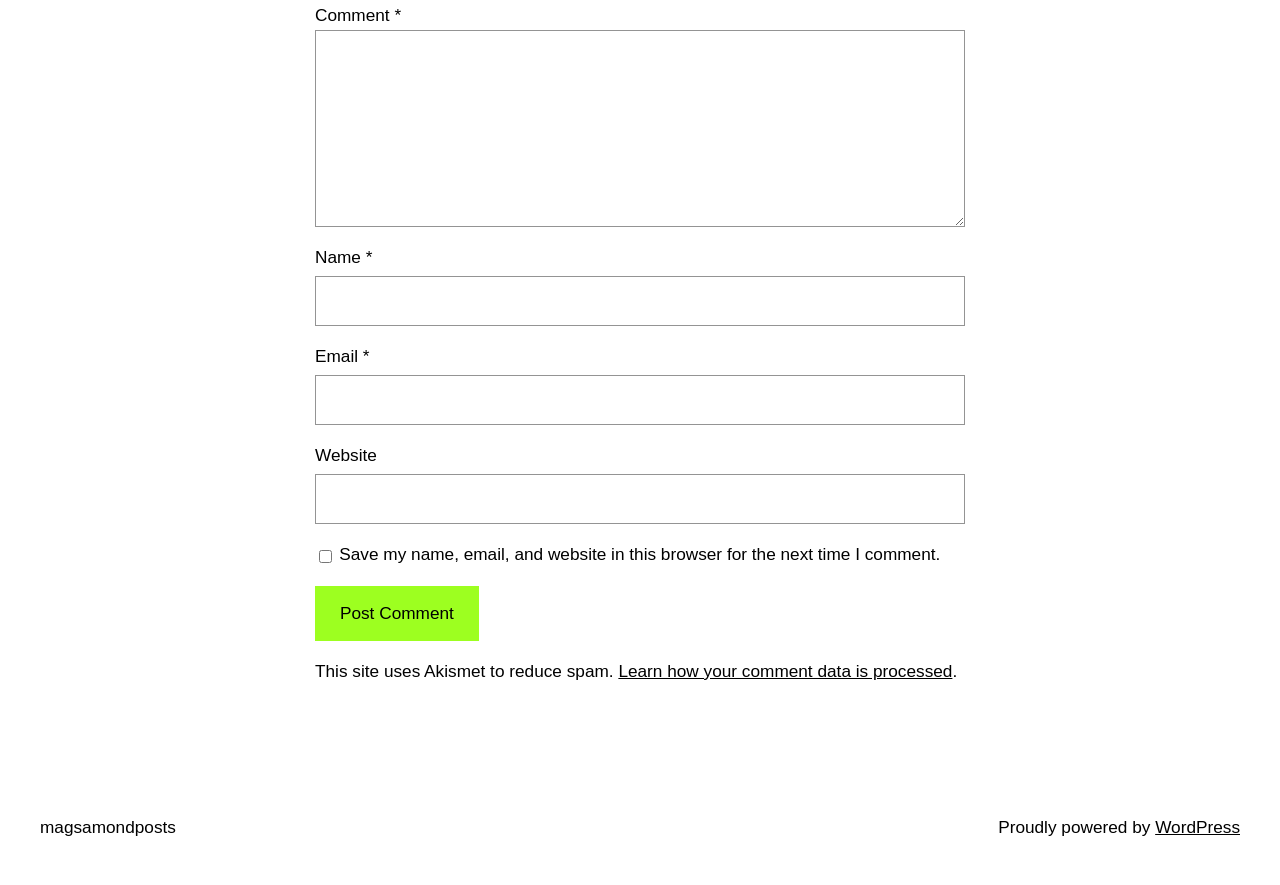What is the required information to post a comment?
Provide a detailed and well-explained answer to the question.

The webpage has three required fields: 'Name', 'Email', and 'Comment', all marked with an asterisk (*) symbol, indicating that they are mandatory to post a comment.